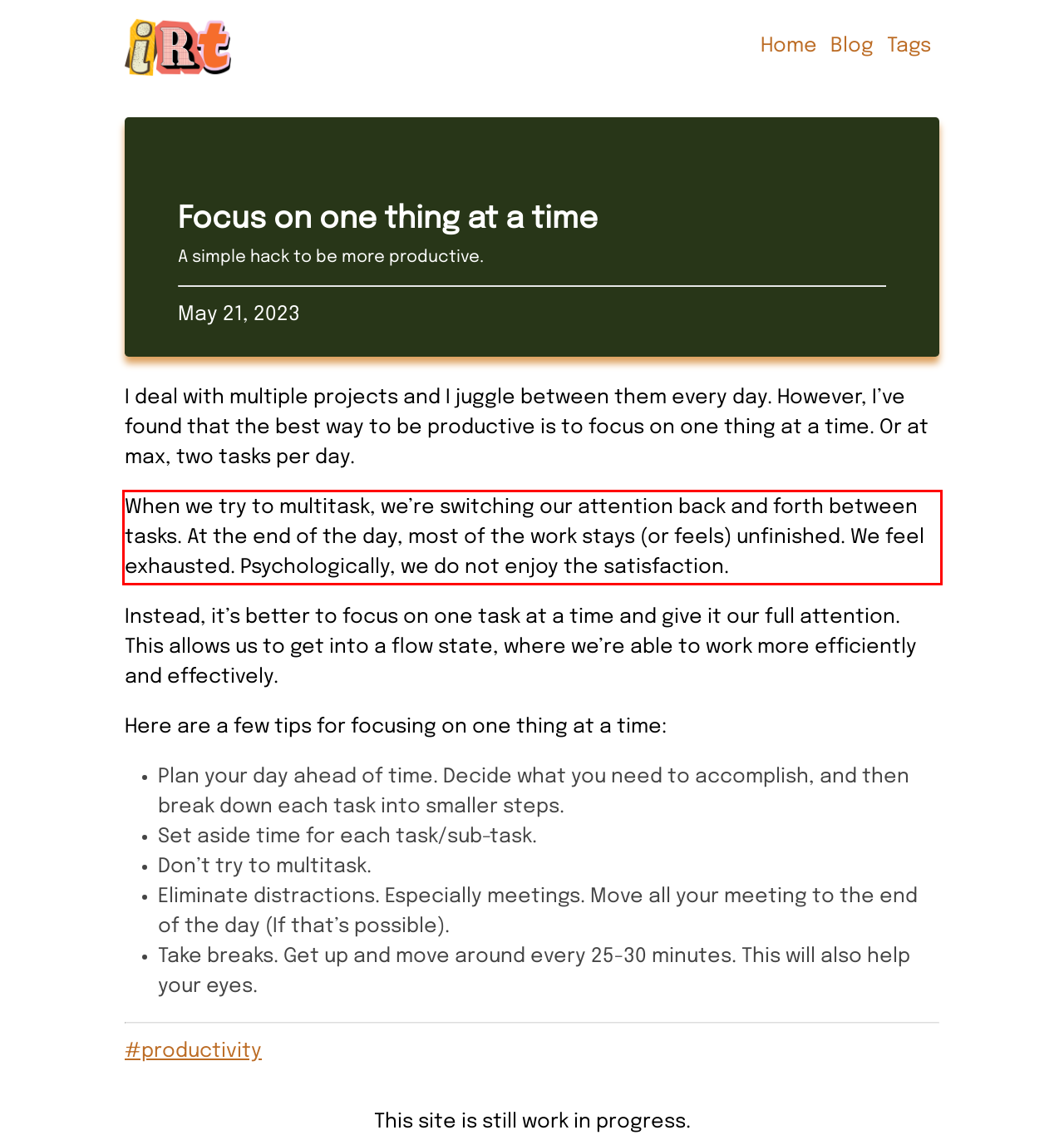Using the provided webpage screenshot, recognize the text content in the area marked by the red bounding box.

When we try to multitask, we’re switching our attention back and forth between tasks. At the end of the day, most of the work stays (or feels) unfinished. We feel exhausted. Psychologically, we do not enjoy the satisfaction.